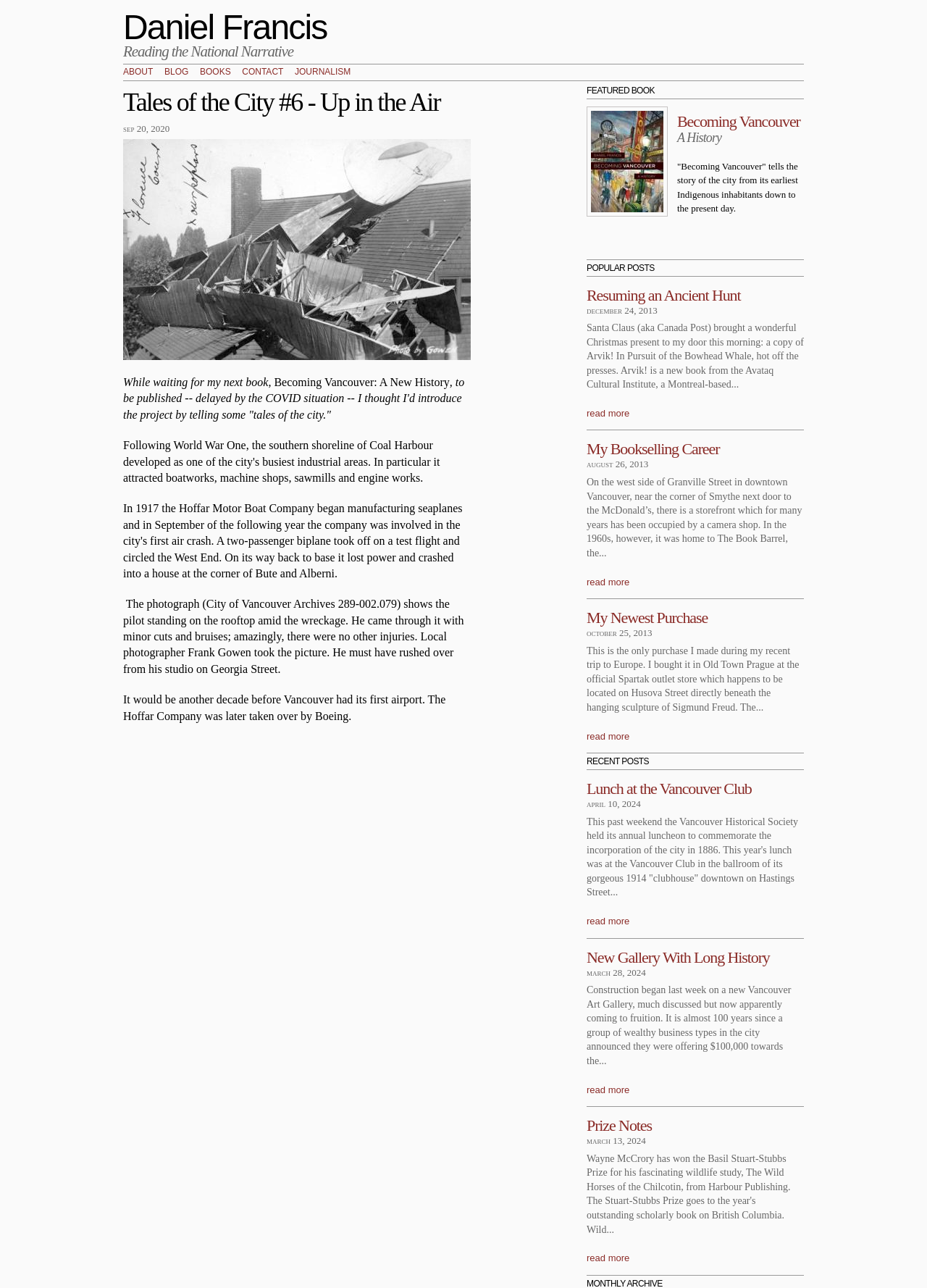Locate the bounding box coordinates of the region to be clicked to comply with the following instruction: "Click on CONTACT". The coordinates must be four float numbers between 0 and 1, in the form [left, top, right, bottom].

[0.261, 0.052, 0.306, 0.06]